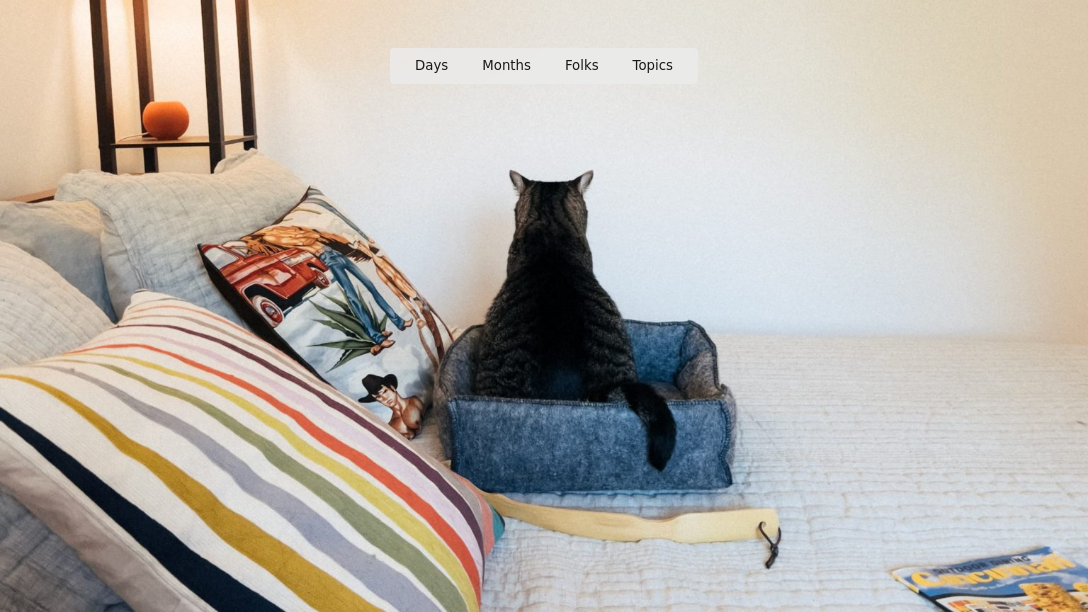Reply to the question with a brief word or phrase: What is the pattern on one of the pillows?

A vintage truck and people